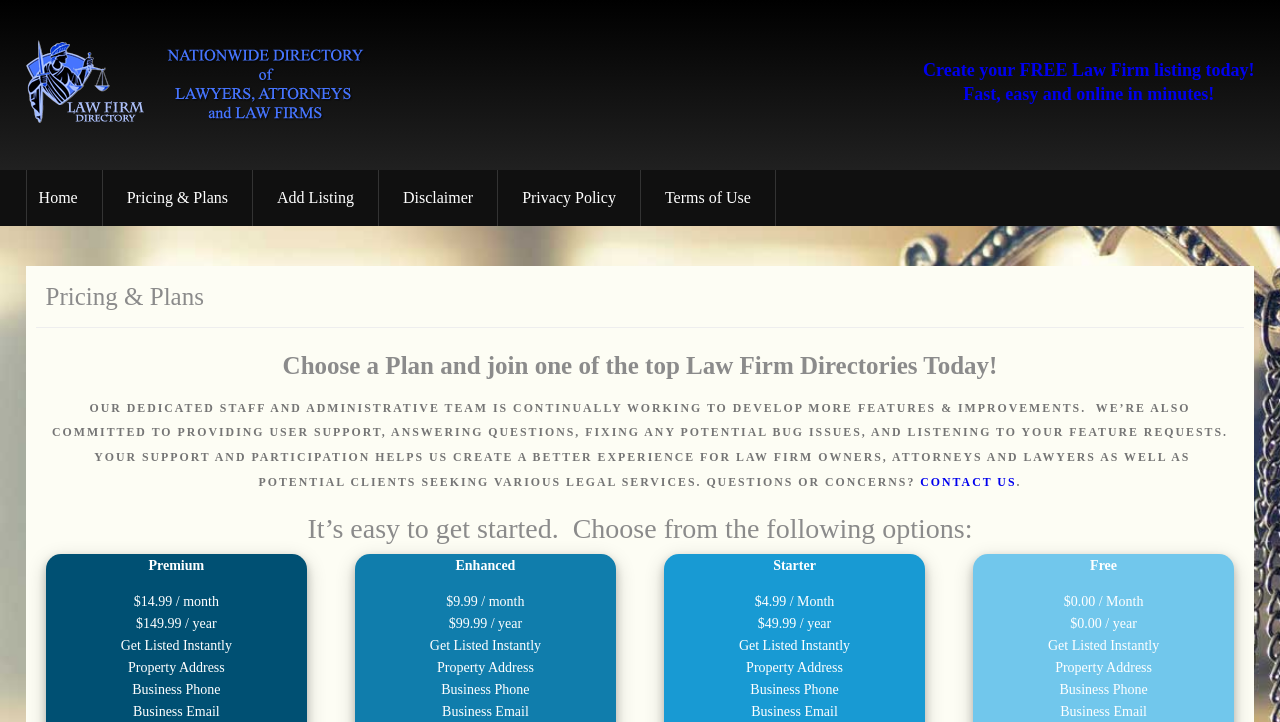Give a concise answer using only one word or phrase for this question:
What is the benefit of the Free plan?

Get listed instantly